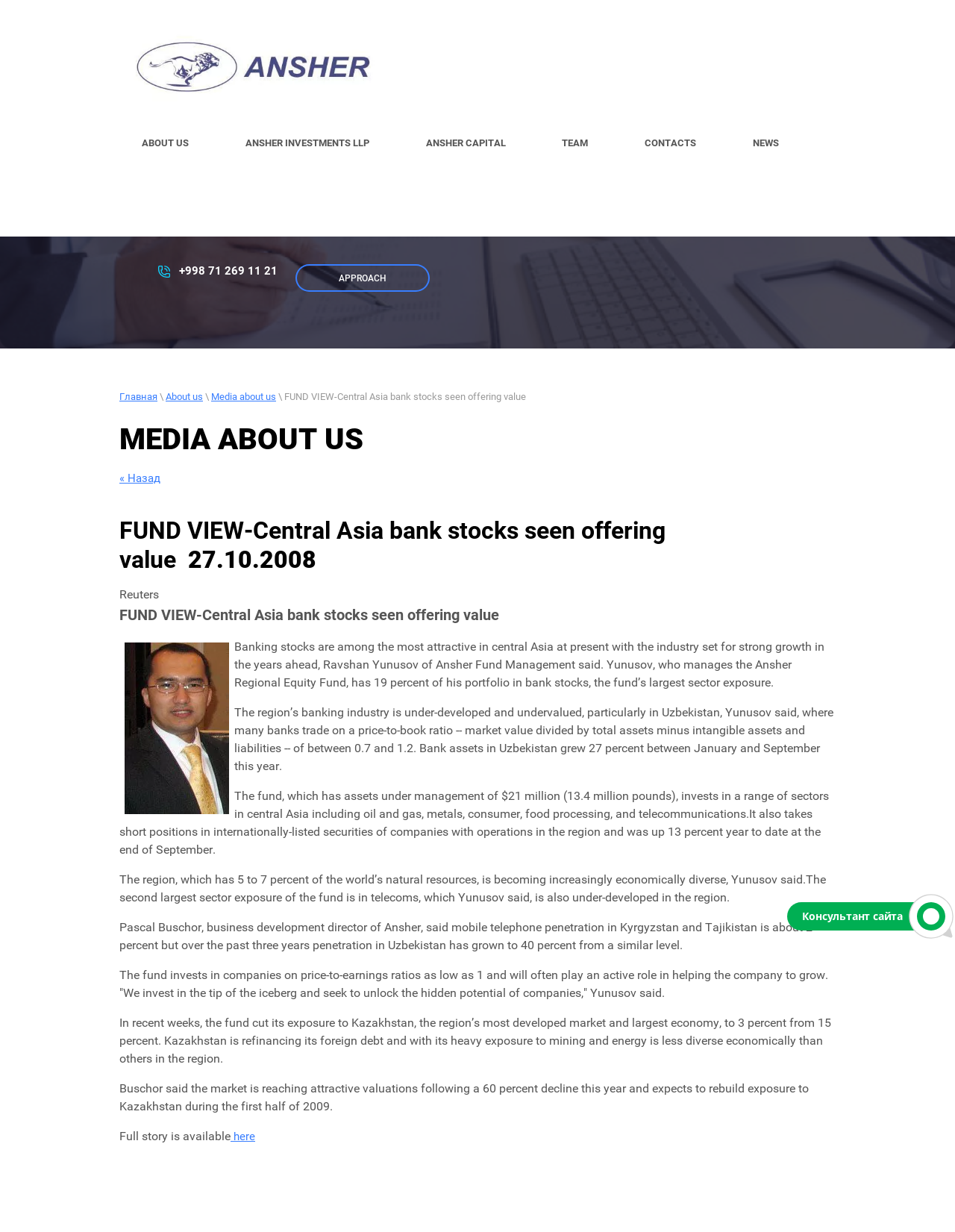Respond to the question with just a single word or phrase: 
What is the main topic of the article?

Central Asia bank stocks